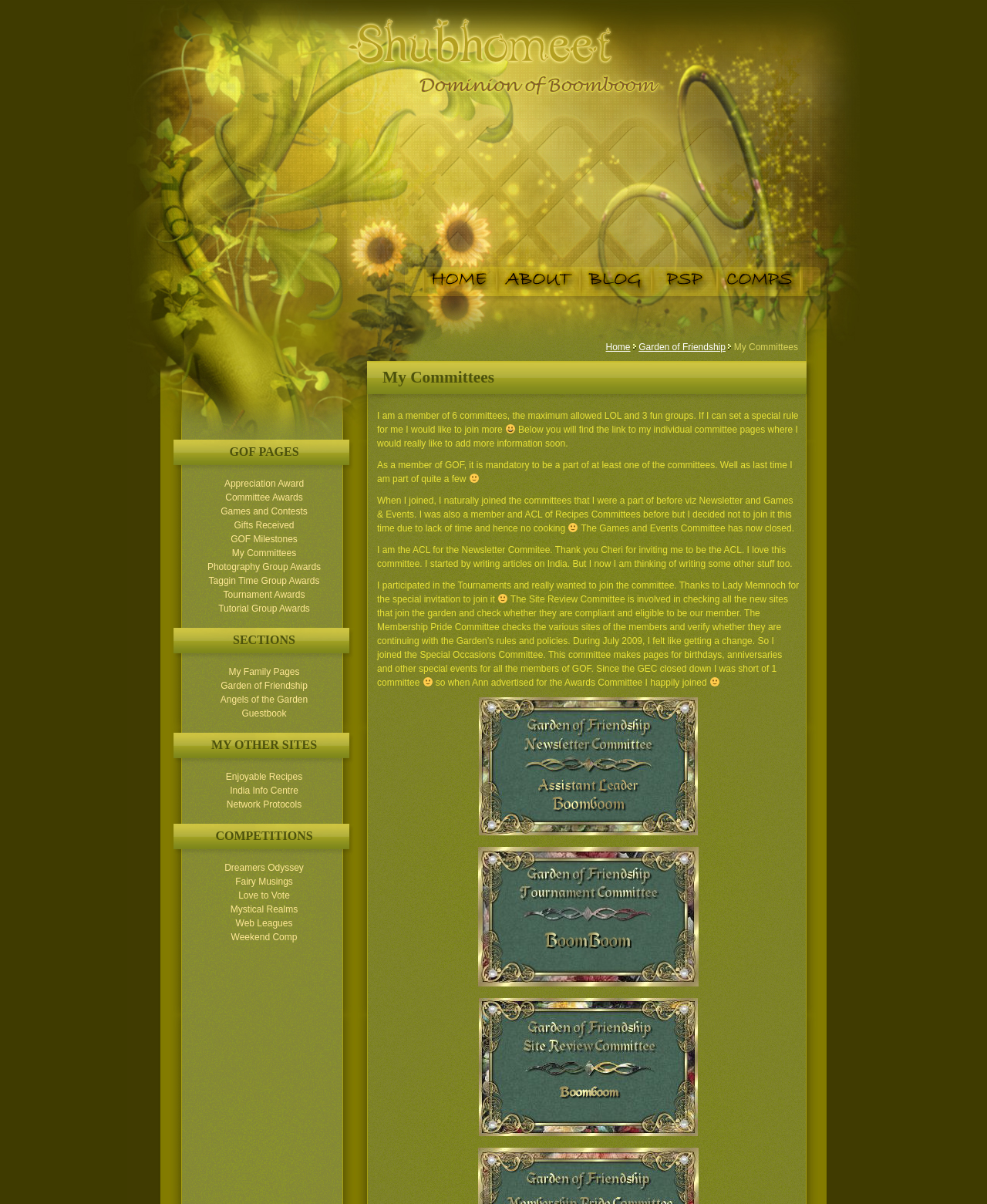Give a detailed account of the webpage's layout and content.

This webpage is about the author's committees and groups they are a part of in the Garden of Friendship (GOF) community. At the top, there are two headings: "Shubhomeet - Dominion of Boomboom" and "My Committees". Below these headings, there is a brief introduction stating that the author is a member of 6 committees and 3 fun groups.

The page is divided into sections, with headings such as "GOF PAGES", "SECTIONS", "MY OTHER SITES", and "COMPETITIONS". Under each section, there are links to various pages, committees, and groups that the author is a part of. Some of these links have accompanying images.

In the main content area, there are several paragraphs of text describing the author's experiences and roles in different committees, including the Newsletter Committee, Games and Events Committee, and Site Review Committee. The text is interspersed with smiling face emojis, which add a playful tone to the page.

At the bottom of the page, there are links to the author's other sites, including "Enjoyable Recipes", "India Info Centre", and "Network Protocols". There are also links to various competitions, such as "Dreamers Odyssey" and "Love to Vote". A "Home" link is located at the top right corner of the page, and there are separator images throughout the page to visually distinguish between different sections.